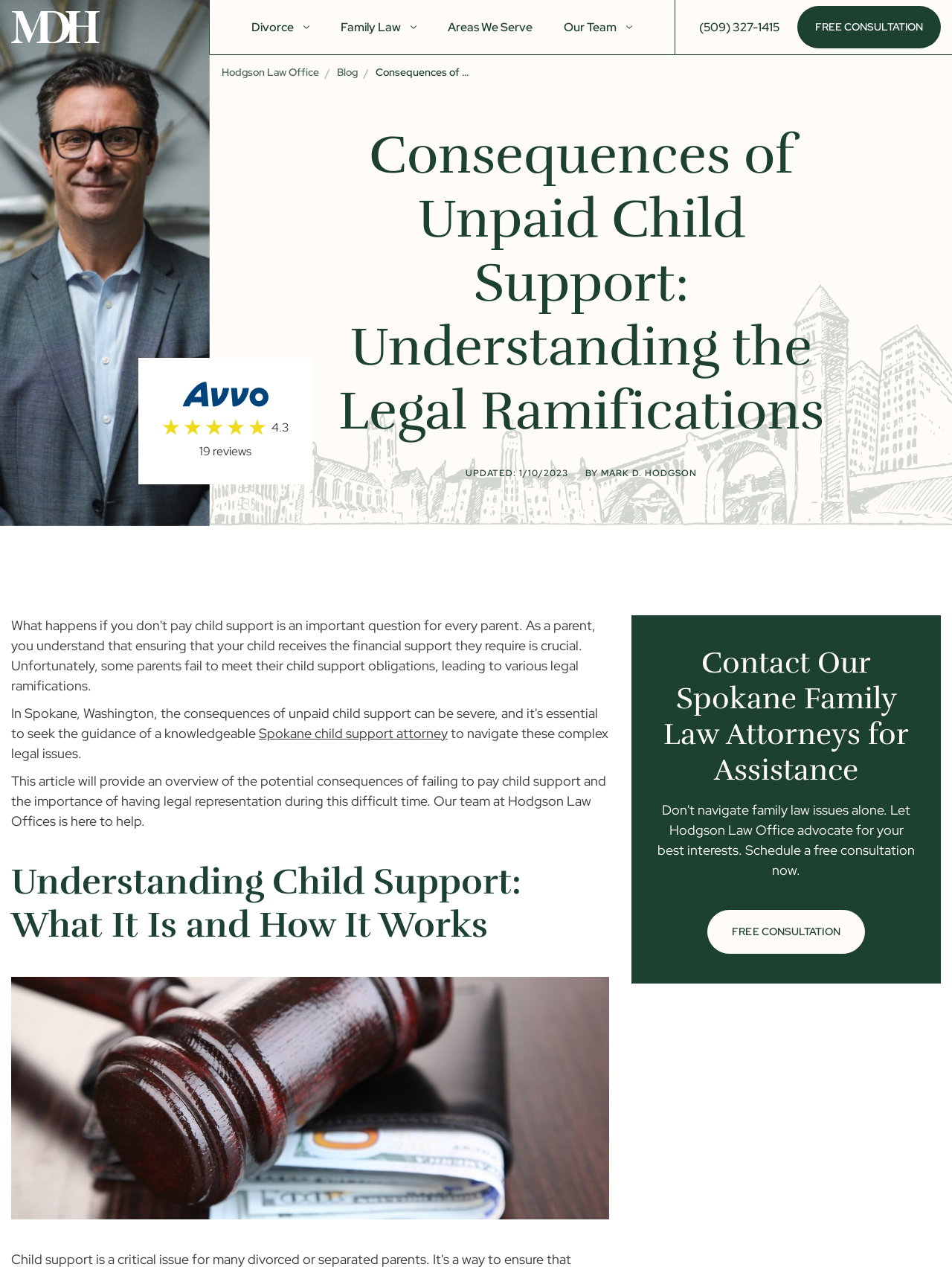Bounding box coordinates are to be given in the format (top-left x, top-left y, bottom-right x, bottom-right y). All values must be floating point numbers between 0 and 1. Provide the bounding box coordinate for the UI element described as: Spokane child support attorney

[0.272, 0.572, 0.47, 0.585]